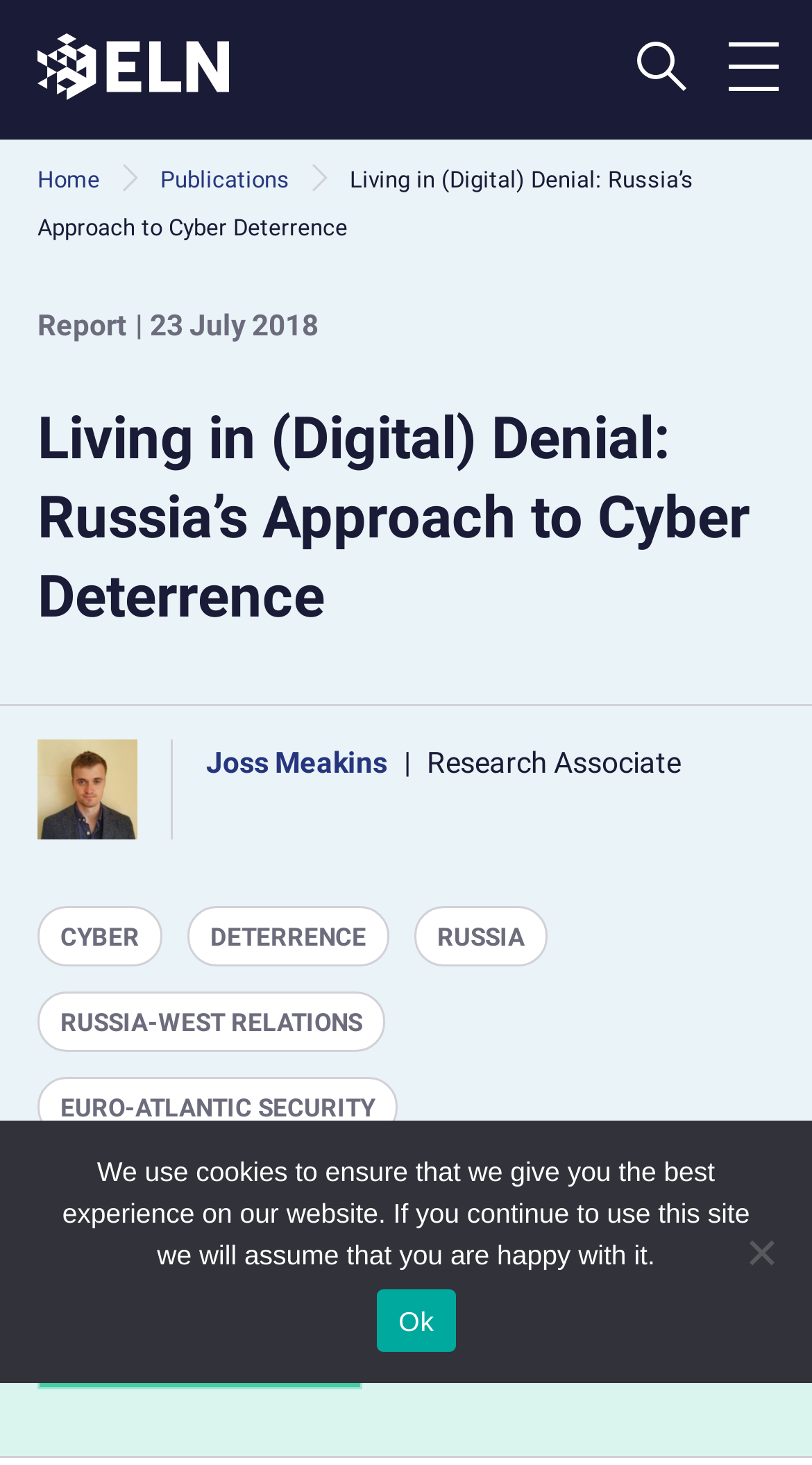Indicate the bounding box coordinates of the element that needs to be clicked to satisfy the following instruction: "Share on Twitter". The coordinates should be four float numbers between 0 and 1, i.e., [left, top, right, bottom].

[0.562, 0.827, 0.628, 0.862]